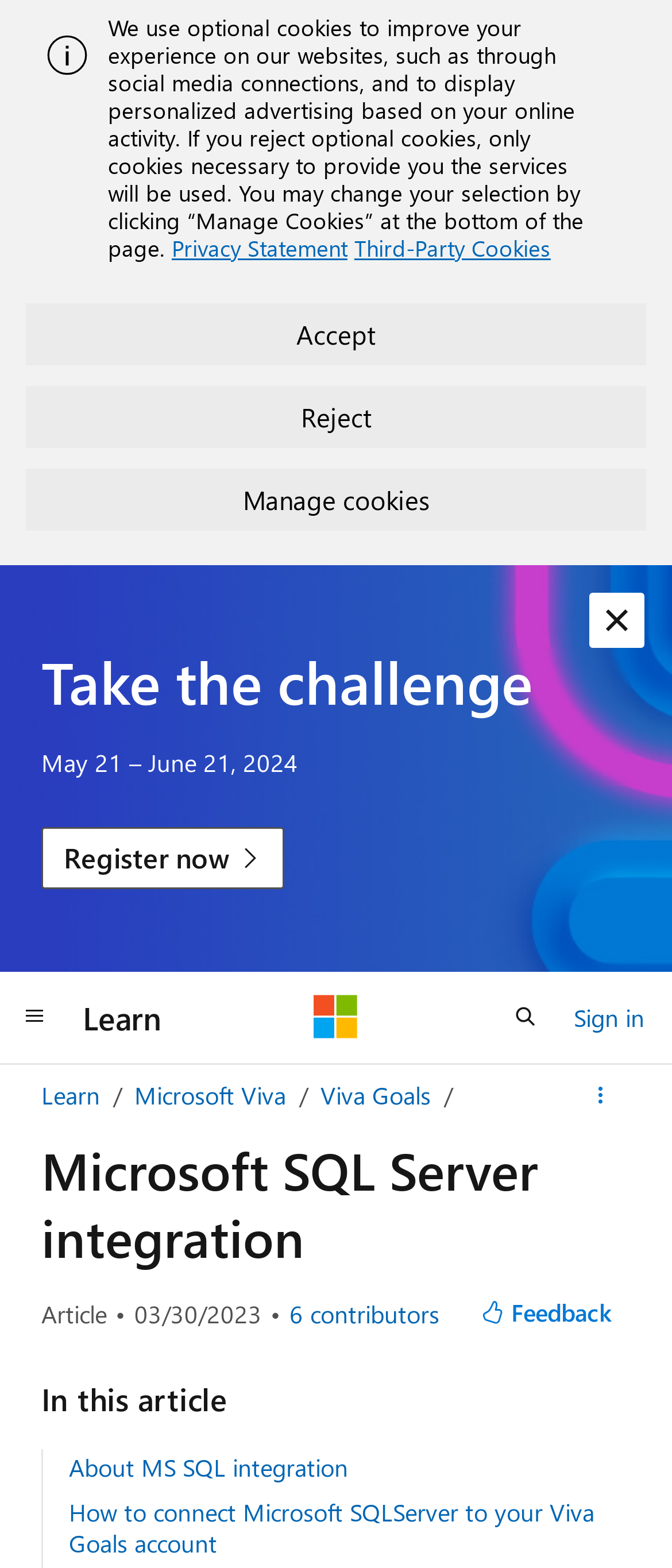Respond concisely with one word or phrase to the following query:
What is the purpose of the 'Feedback' button?

To provide feedback